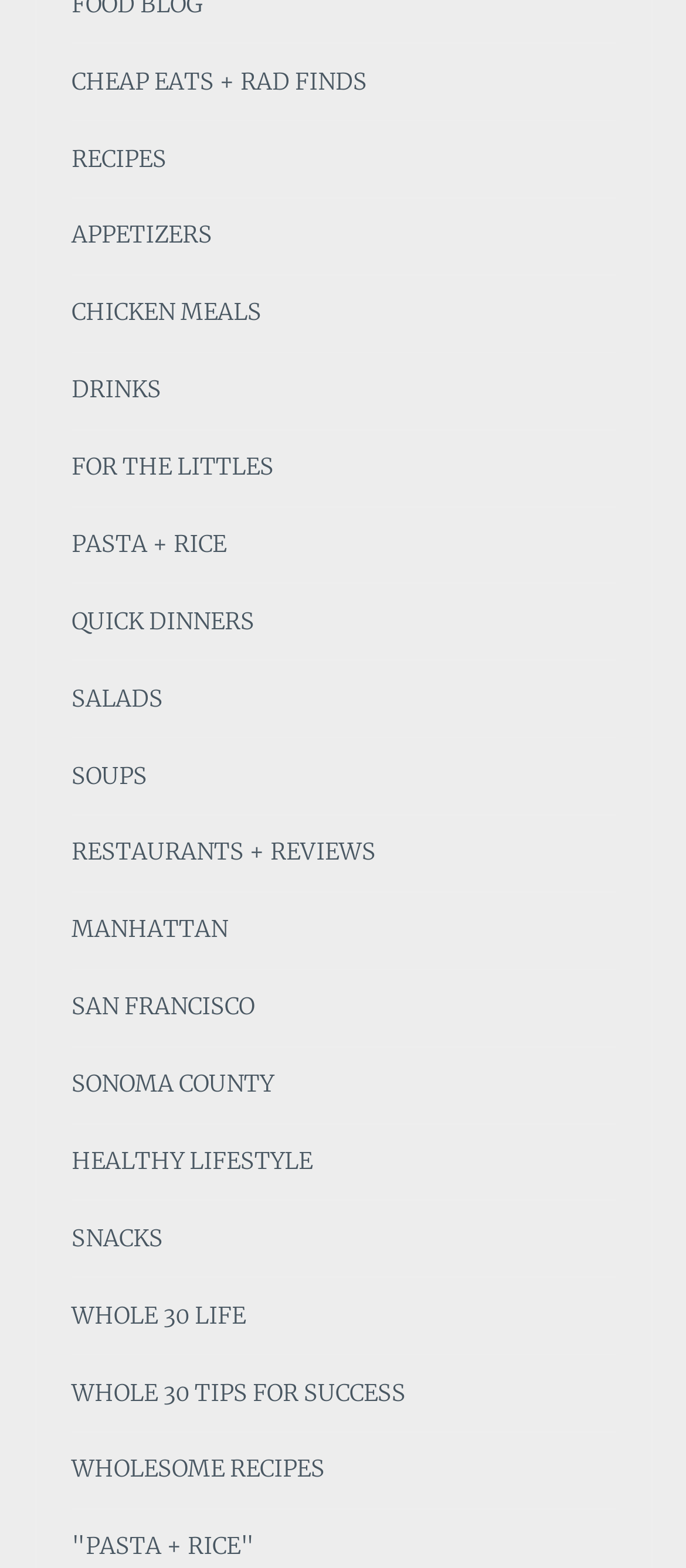Please mark the clickable region by giving the bounding box coordinates needed to complete this instruction: "Click on CHEAP EATS + RAD FINDS".

[0.104, 0.042, 0.535, 0.063]